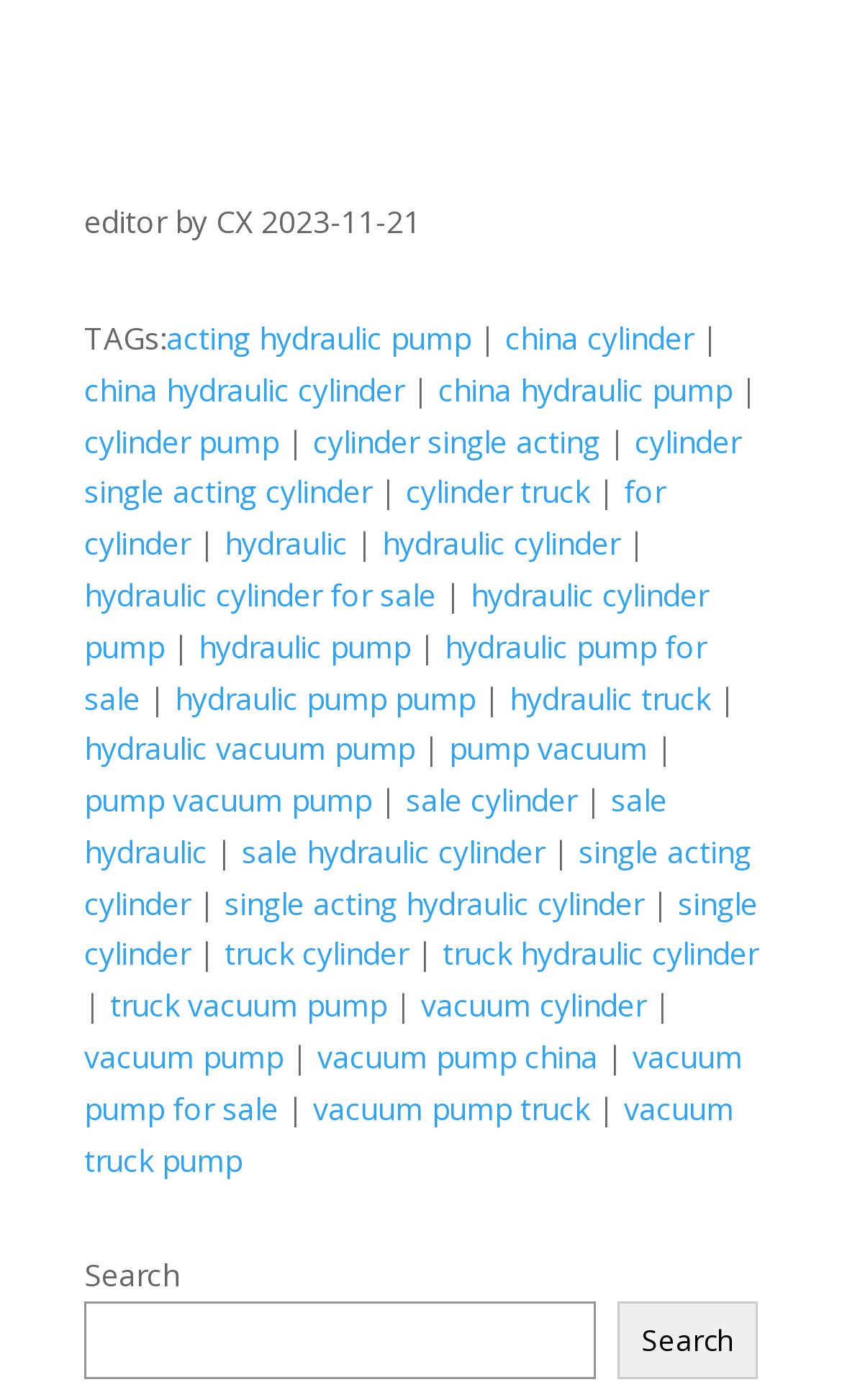Provide a brief response using a word or short phrase to this question:
How are the products listed on this webpage organized?

By category and sub-category